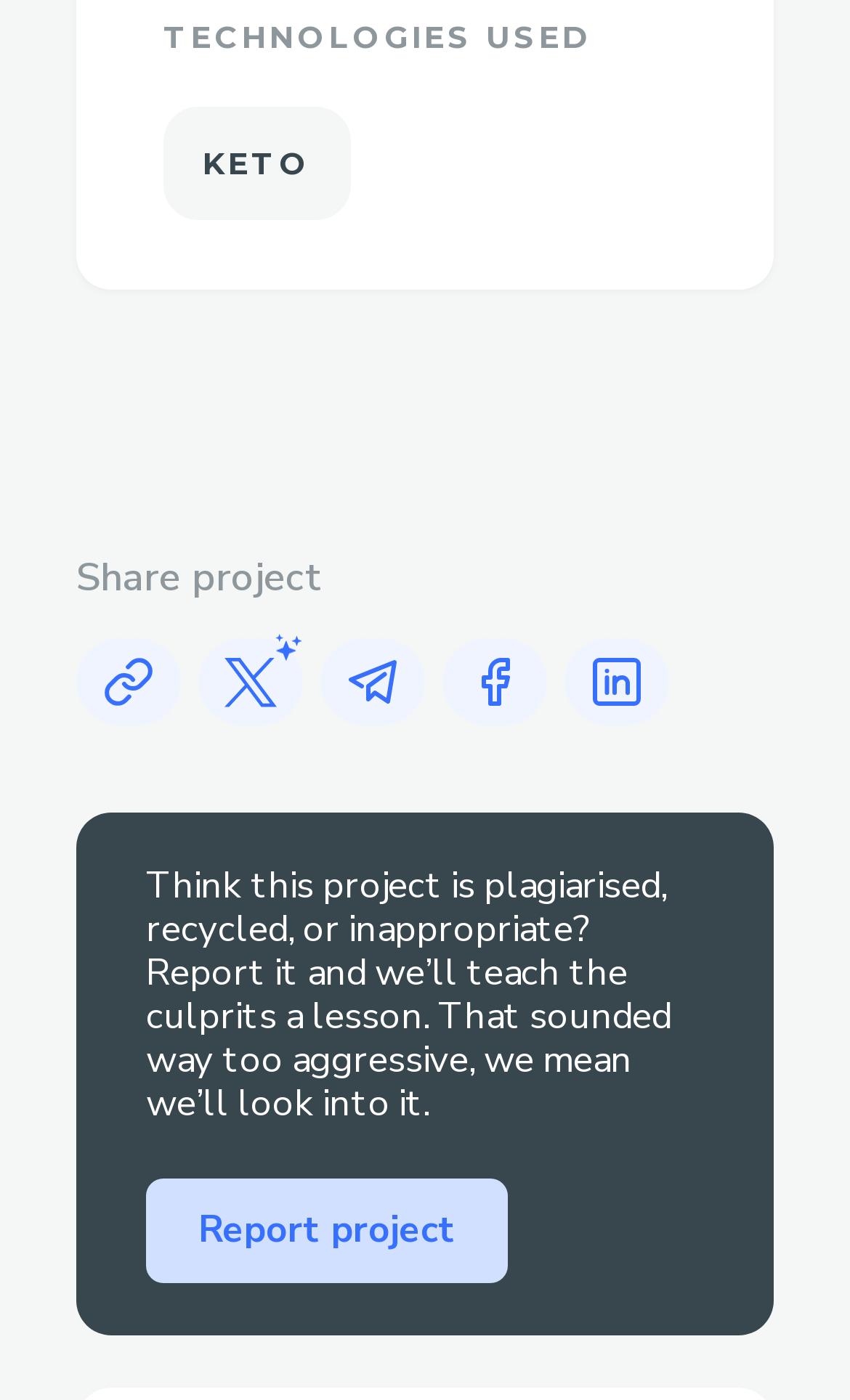Based on the element description: "aria-label="Add ordered list"", identify the UI element and provide its bounding box coordinates. Use four float numbers between 0 and 1, [left, top, right, bottom].

[0.613, 0.894, 0.674, 0.931]